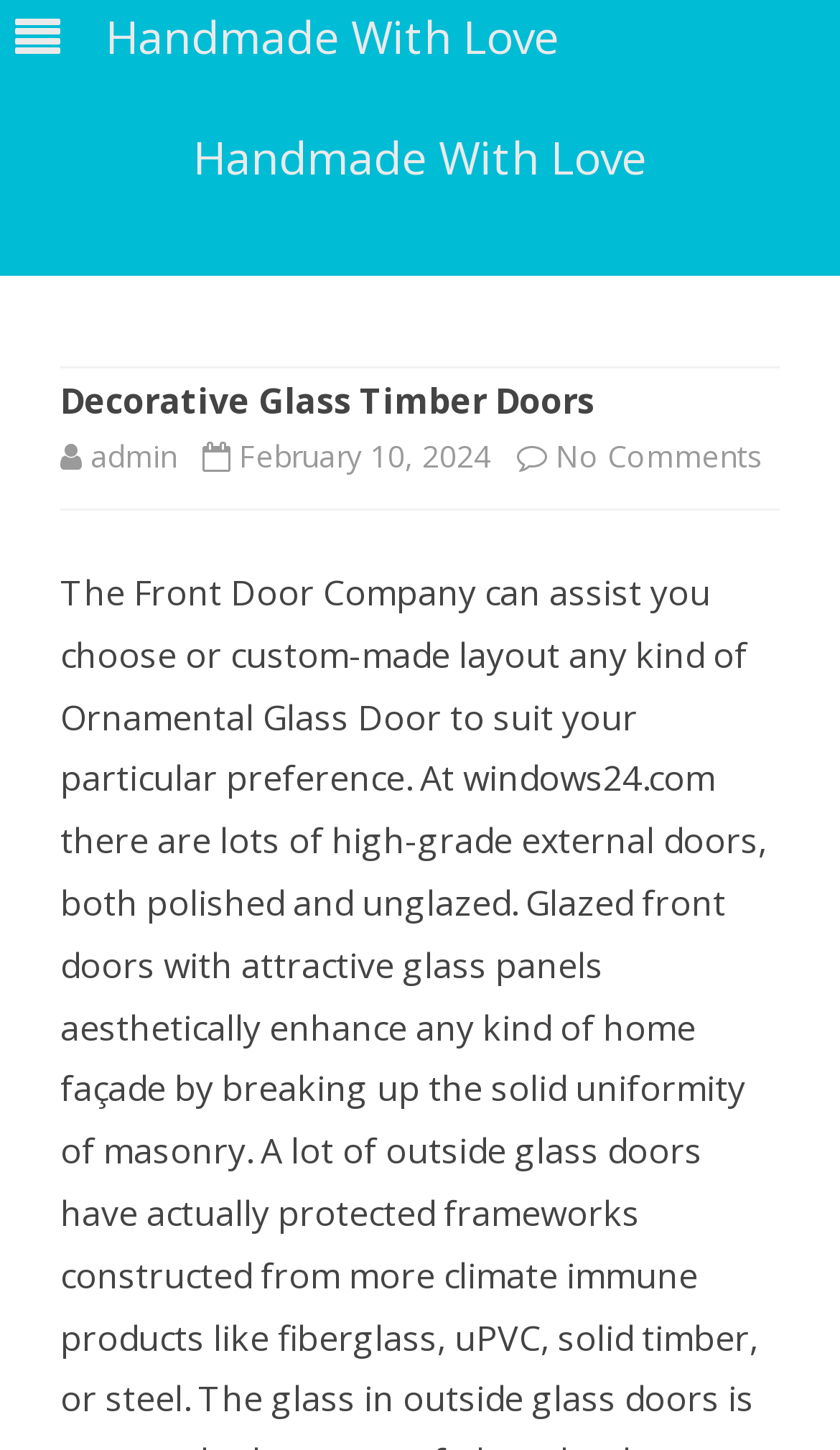What is the purpose of the 'Skip to content' link?
Please use the visual content to give a single word or phrase answer.

To skip to the main content